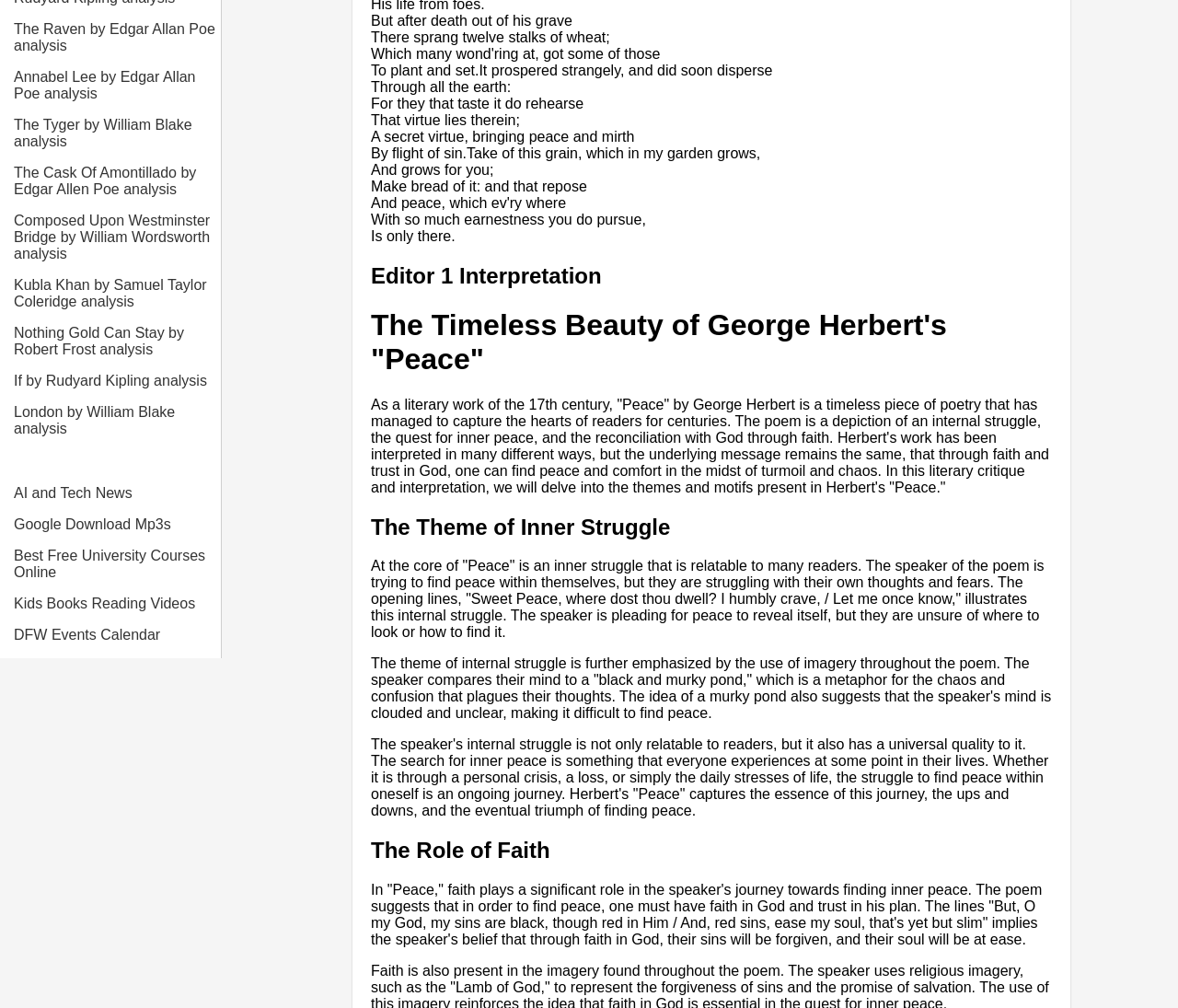Determine the bounding box coordinates (top-left x, top-left y, bottom-right x, bottom-right y) of the UI element described in the following text: Best Free University Courses Online

[0.012, 0.529, 0.188, 0.576]